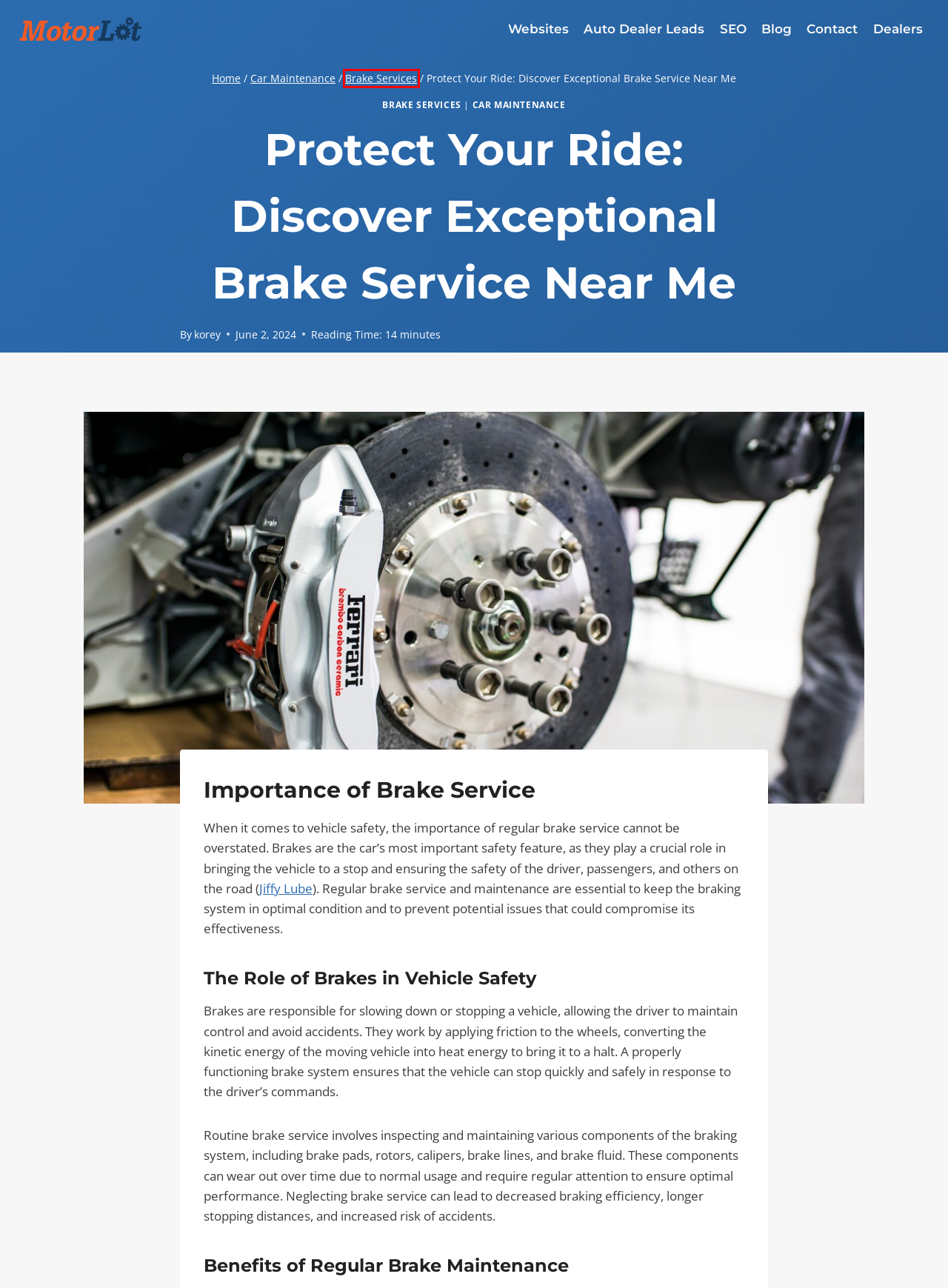You have a screenshot of a webpage with a red rectangle bounding box around a UI element. Choose the best description that matches the new page after clicking the element within the bounding box. The candidate descriptions are:
A. Lead Generation for Auto Dealers - Auto Dealer Marketing & Management Software - MotorLot
B. Best Auto Dealer Websites - Auto Dealer Marketing & Management Software - MotorLot
C. Auto Dealer Sales & Marketing Software - MotorLot 800-652-8456
D. Brake Services | Jiffy Lube
E. Brake Services Archives - Auto Dealer Marketing & Management Software - MotorLot
F. korey, Author at Auto Dealer Marketing & Management Software - MotorLot
G. Car Maintenance Archives - Auto Dealer Marketing & Management Software - MotorLot
H. Auto Dealer Search Engine Optimization - Auto Dealer Marketing & Management Software - MotorLot

E